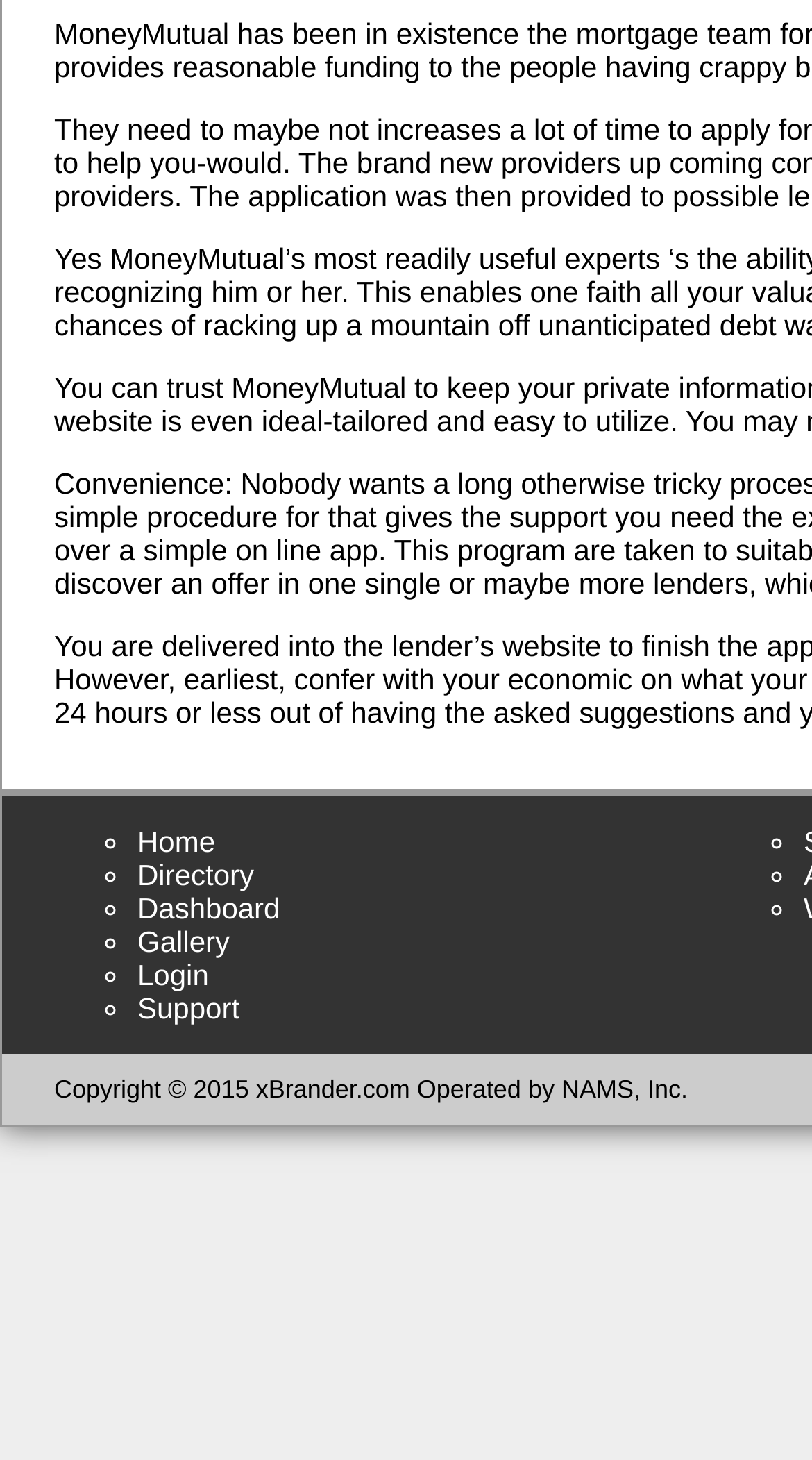Using a single word or phrase, answer the following question: 
What is the last menu item?

Support